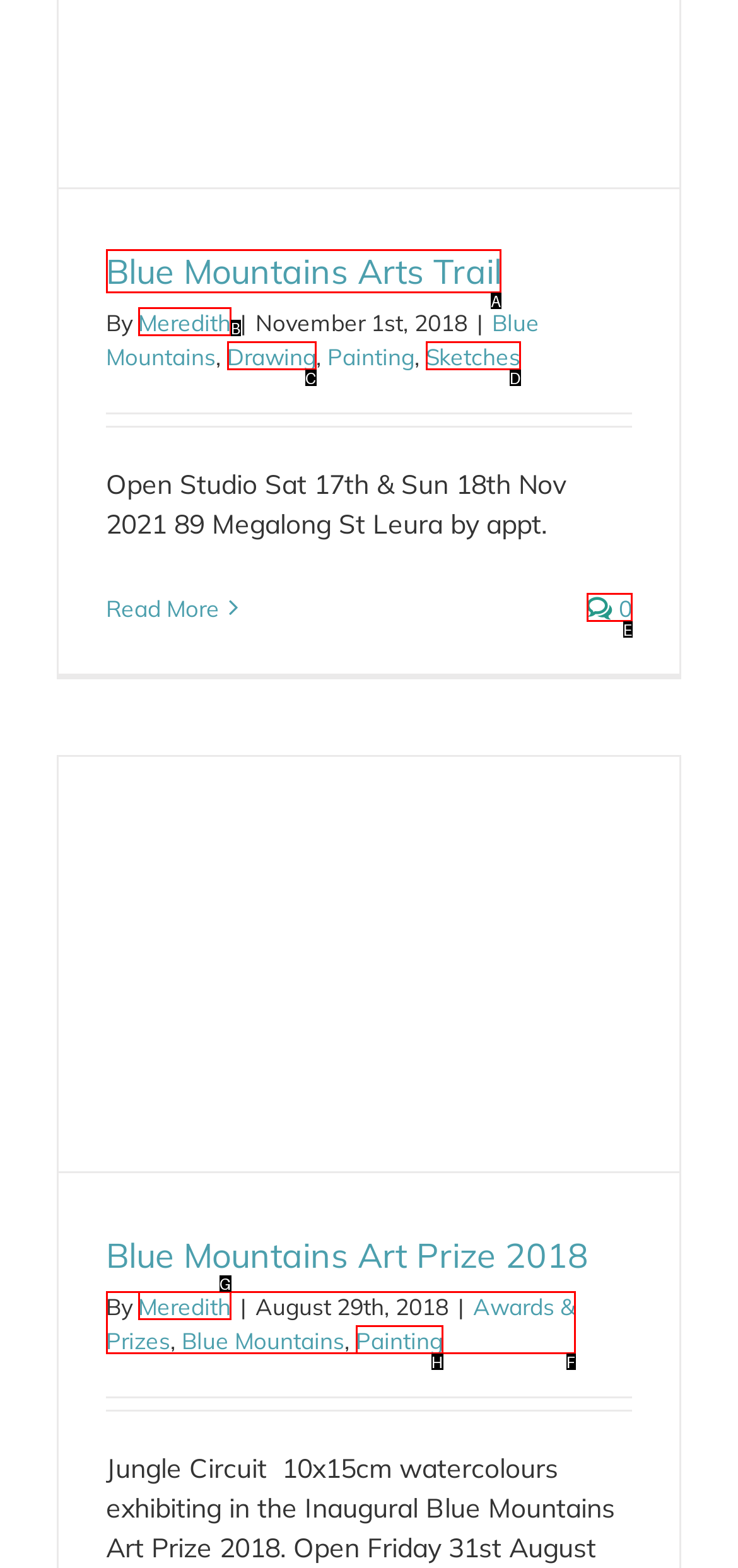Pick the option that should be clicked to perform the following task: Click on Blue Mountains Arts Trail
Answer with the letter of the selected option from the available choices.

A